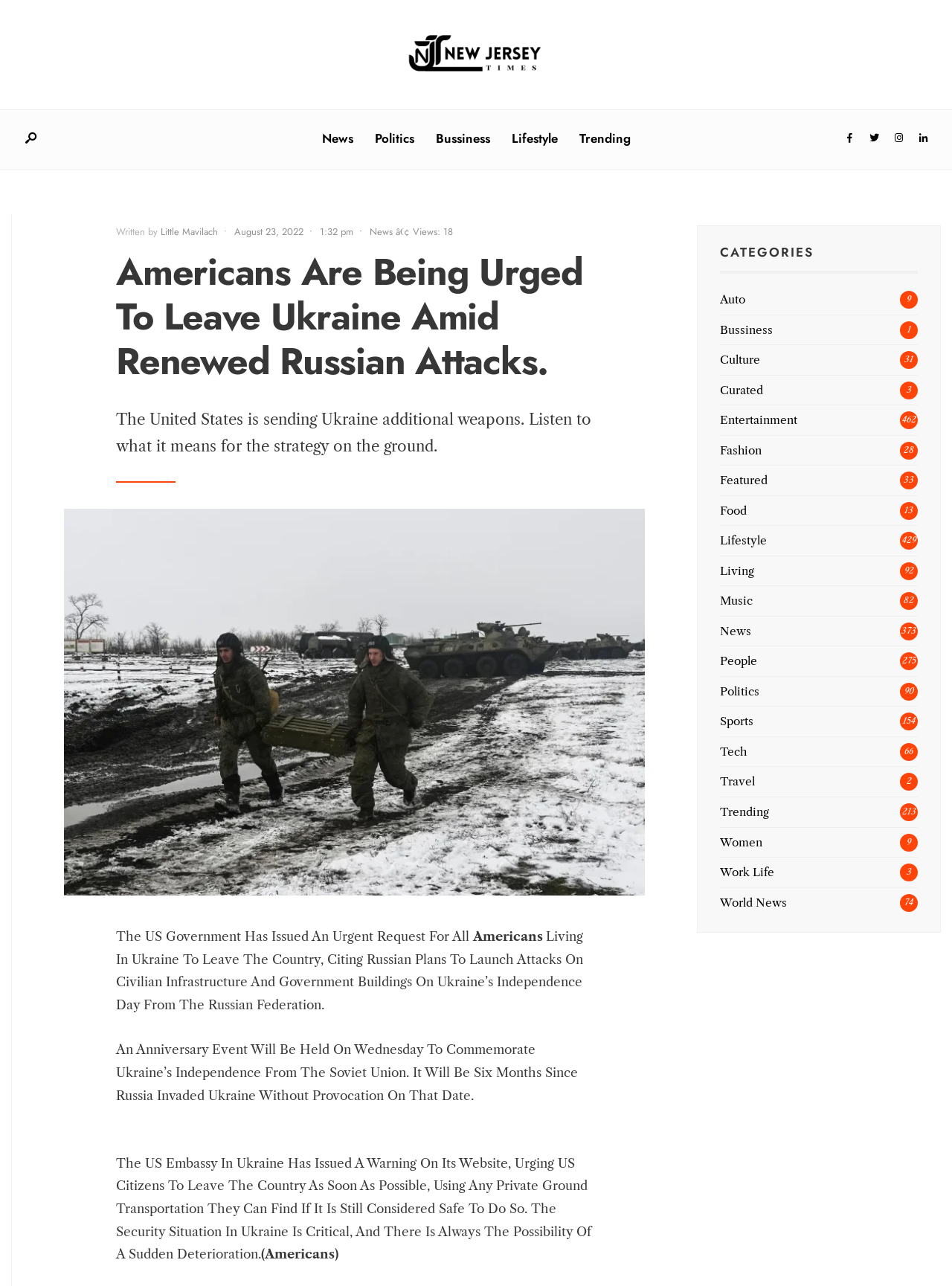Use a single word or phrase to answer the question:
What is the date of the article?

August 23, 2022